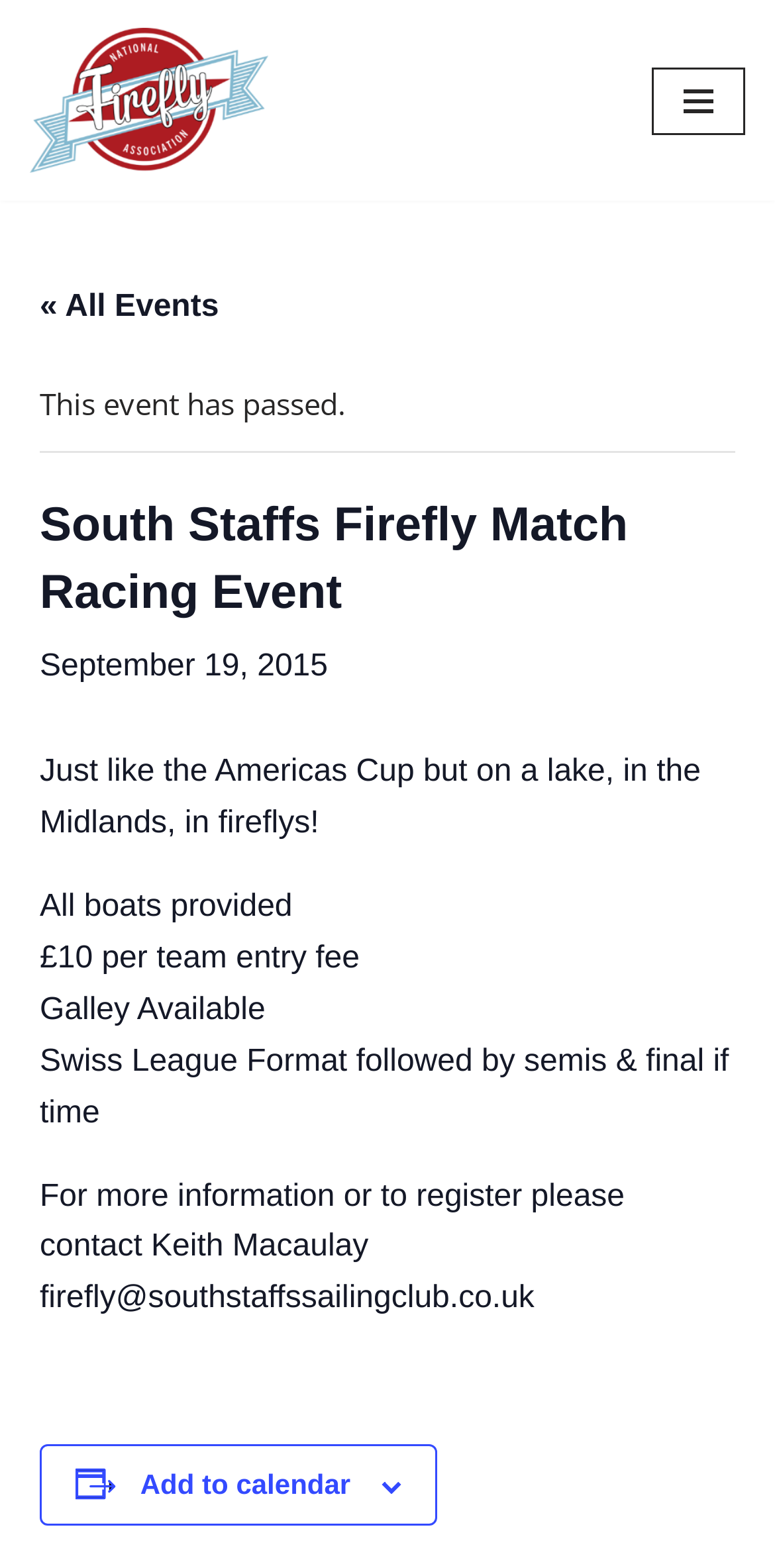Please extract the webpage's main title and generate its text content.

South Staffs Firefly Match Racing Event